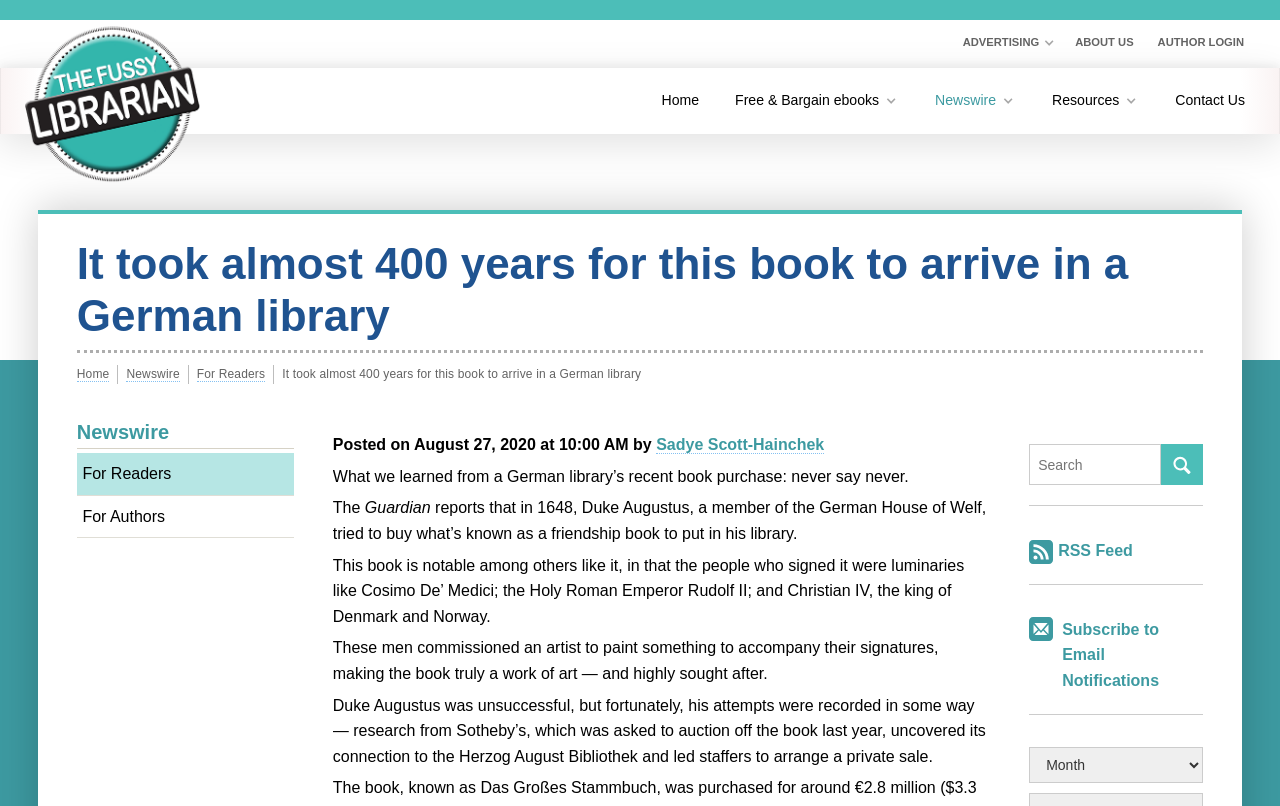Based on the image, provide a detailed response to the question:
What is the year when Duke Augustus tried to buy the book?

The article states that Duke Augustus tried to buy the book in 1648, which is obtained from the text in the article.